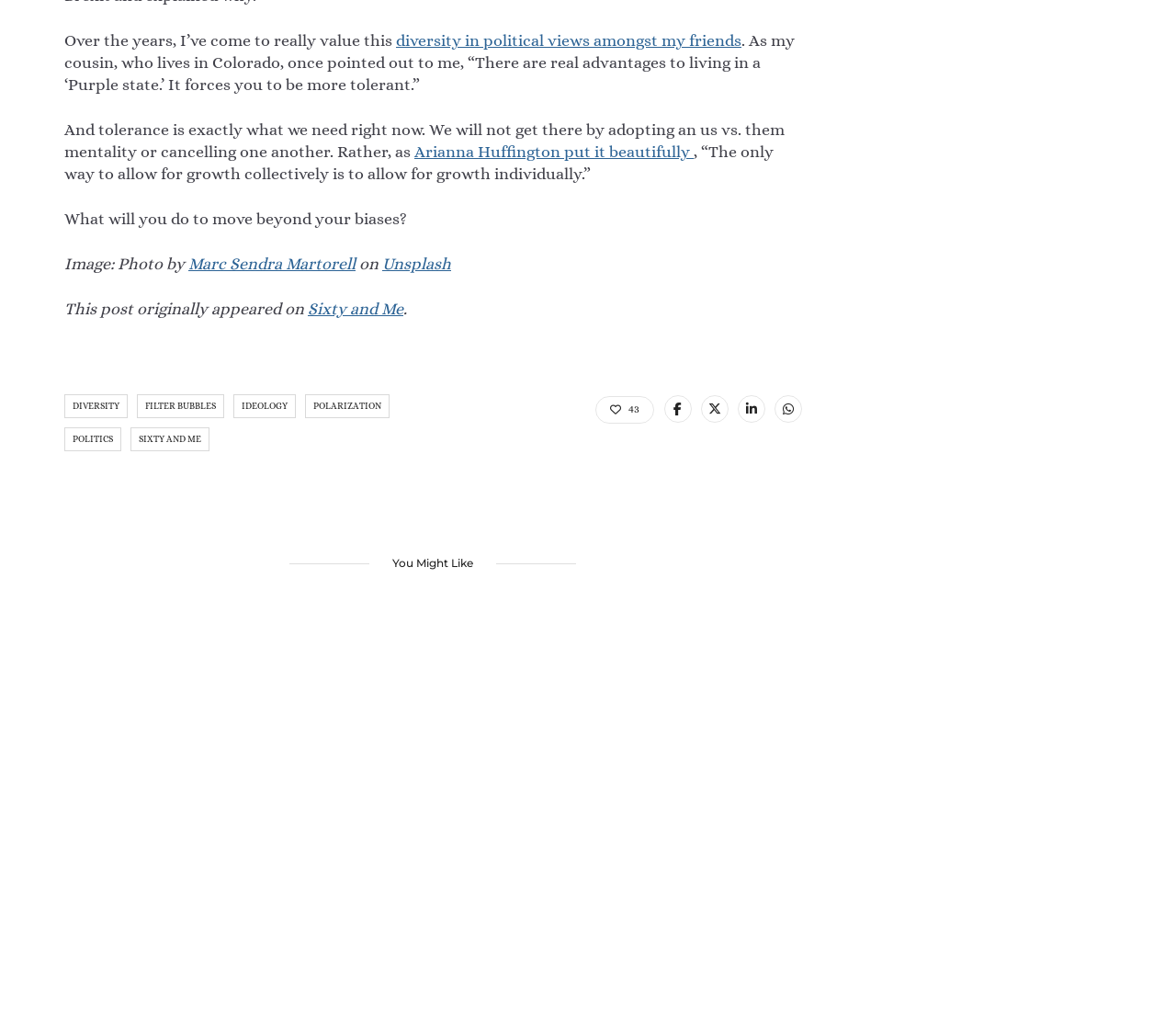What is the topic of the article?
Using the information from the image, provide a comprehensive answer to the question.

The topic of the article can be inferred from the text content, which discusses the importance of diversity in political views and tolerance. The links 'DIVERSITY', 'FILTER BUBBLES', 'IDEOLOGY', 'POLARIZATION', and 'POLITICS' at the bottom of the page also suggest that the article is related to these topics.